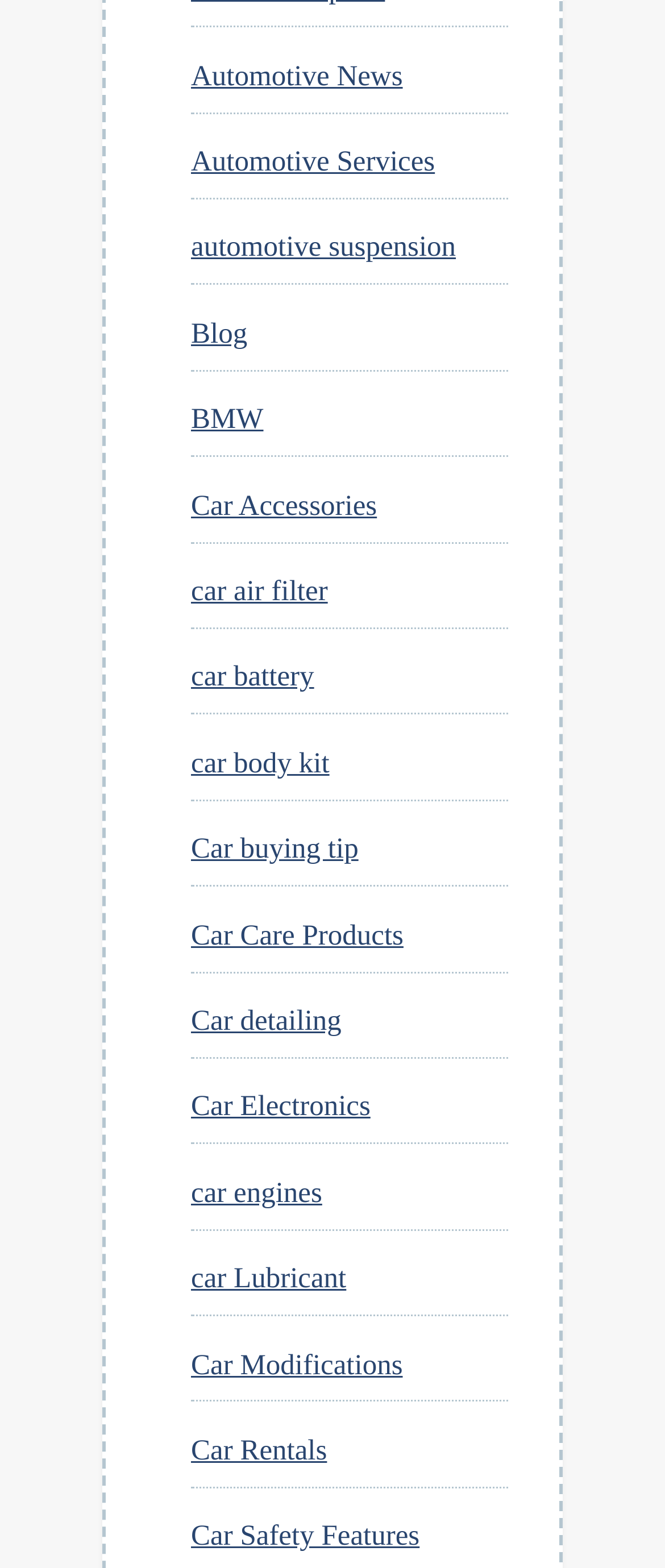What is the first automotive-related link on the webpage?
Look at the image and answer with only one word or phrase.

Automotive News